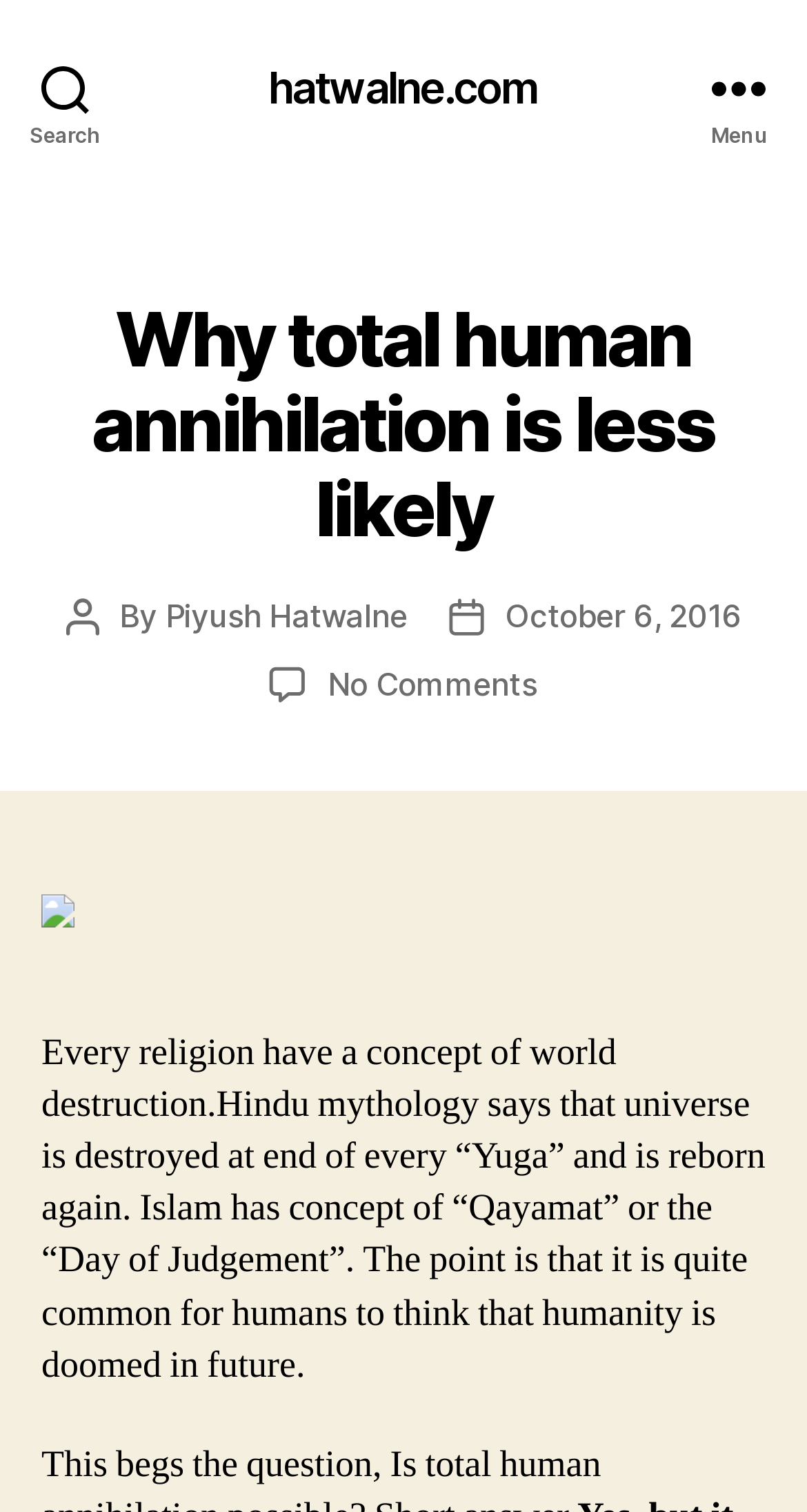Describe in detail what you see on the webpage.

The webpage is about the concept of world destruction in various religions. At the top left, there is a search button, and next to it, a link to the website "hatwalne.com". On the top right, there is a menu button. 

Below the menu button, there is a header section that spans the entire width of the page. Within this section, there is a heading that reads "Why total human annihilation is less likely" near the top left. Below the heading, there are several lines of text, including "Categories", "Post author", "By Piyush Hatwalne", "Post date", and "October 6, 2016". 

Further down, there is an image that takes up most of the width of the page. Below the image, there is a block of text that discusses the concept of world destruction in Hindu mythology and Islam, mentioning "Yuga" and "Qayamat" or the "Day of Judgement". The text also notes that it is common for humans to think that humanity is doomed in the future.